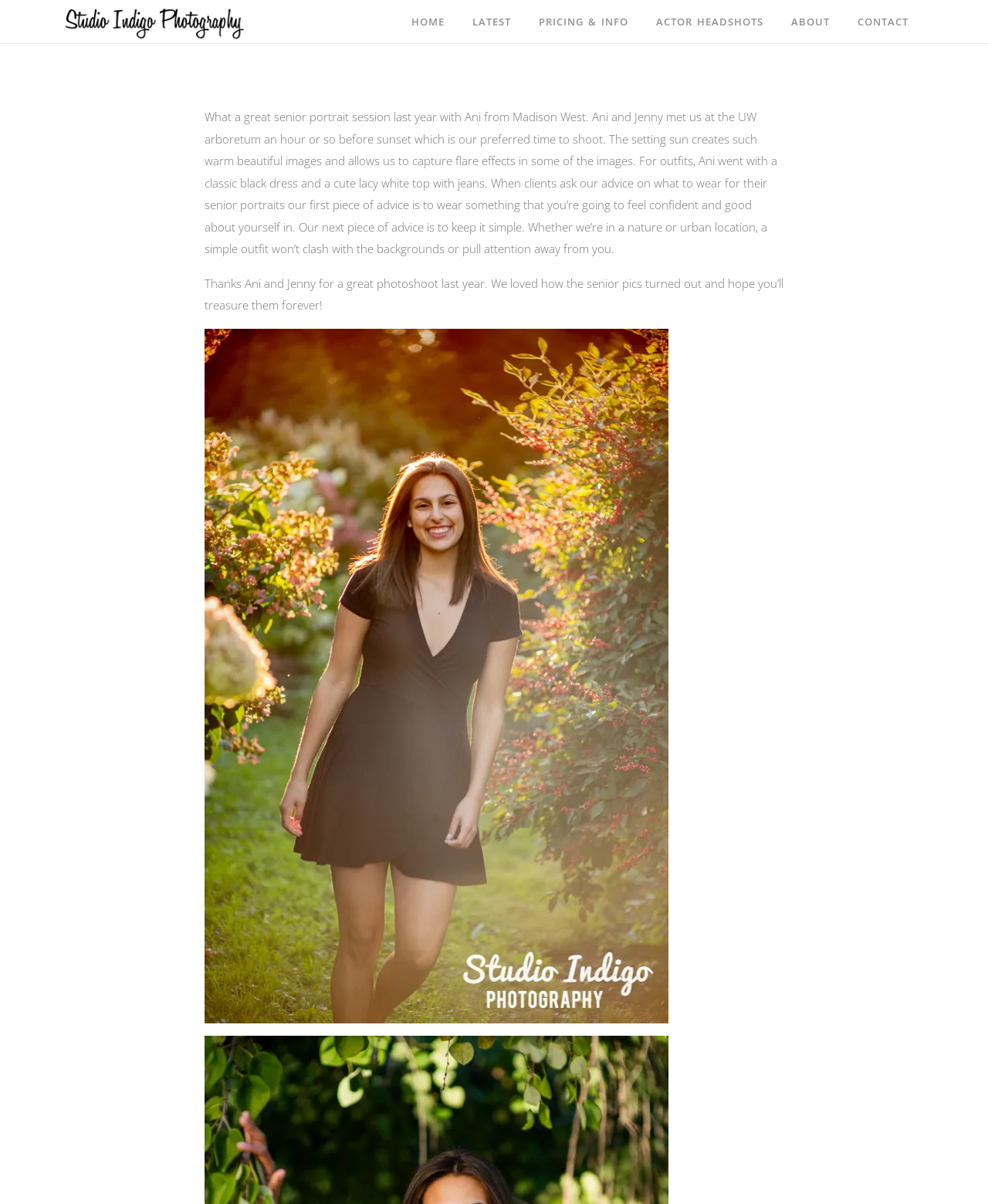What is the advice for outfits for senior portraits? Observe the screenshot and provide a one-word or short phrase answer.

Wear something you feel confident in